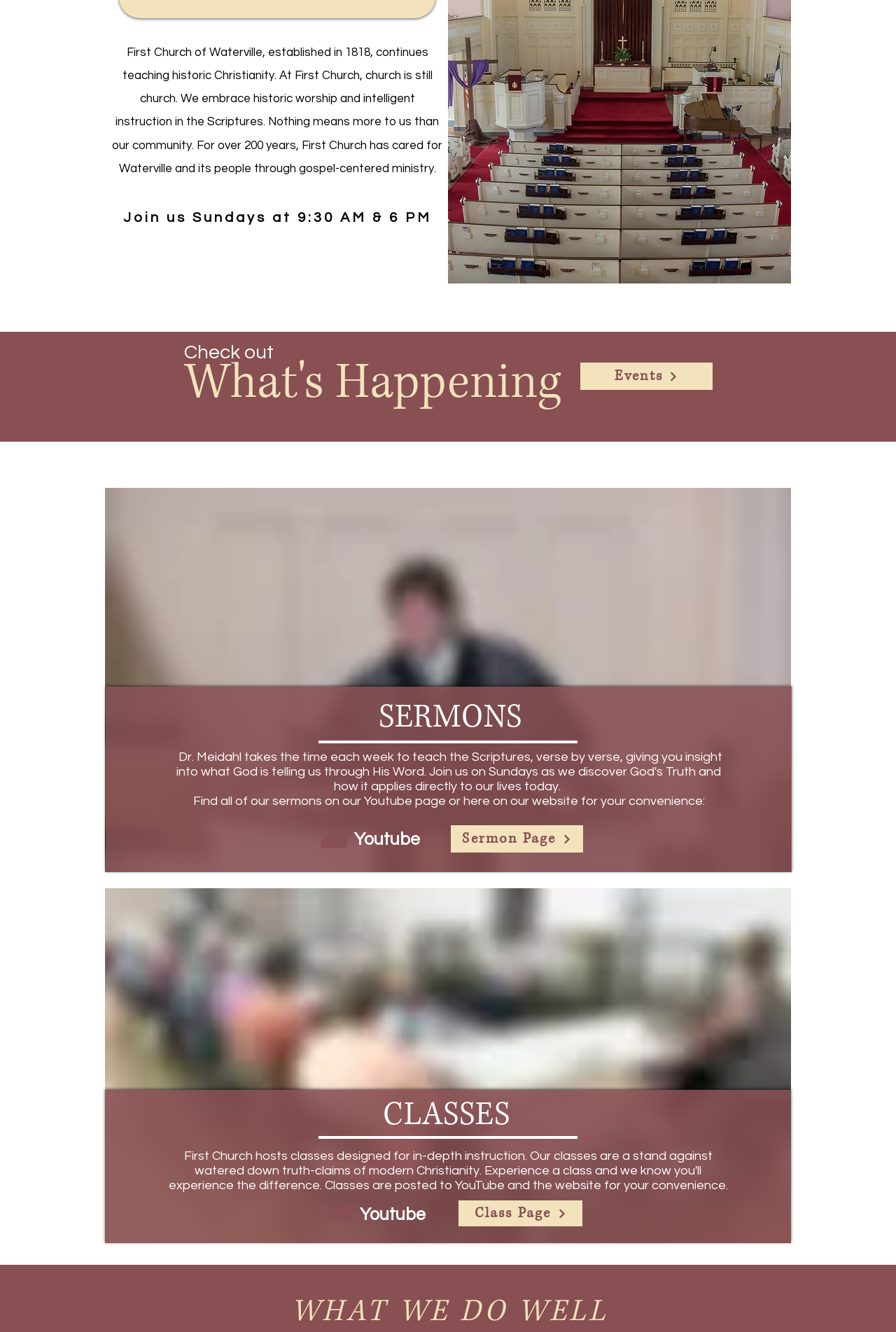Determine the bounding box coordinates for the area that needs to be clicked to fulfill this task: "Watch sermons on YouTube". The coordinates must be given as four float numbers between 0 and 1, i.e., [left, top, right, bottom].

[0.348, 0.613, 0.395, 0.645]